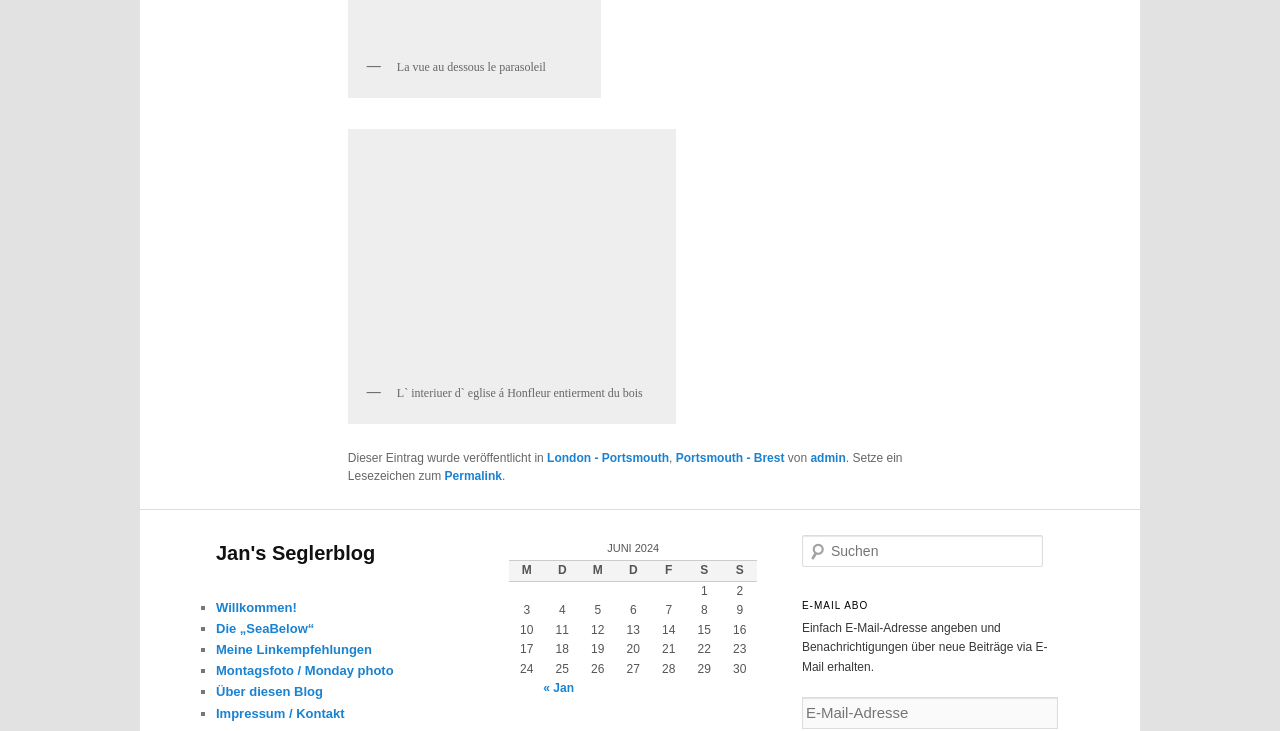Can you give a detailed response to the following question using the information from the image? What are the navigation options for the calendar table?

I found the navigation options for the calendar table by looking at the navigation element with the text 'Vorherige und nächste Monate' which is located below the calendar table.